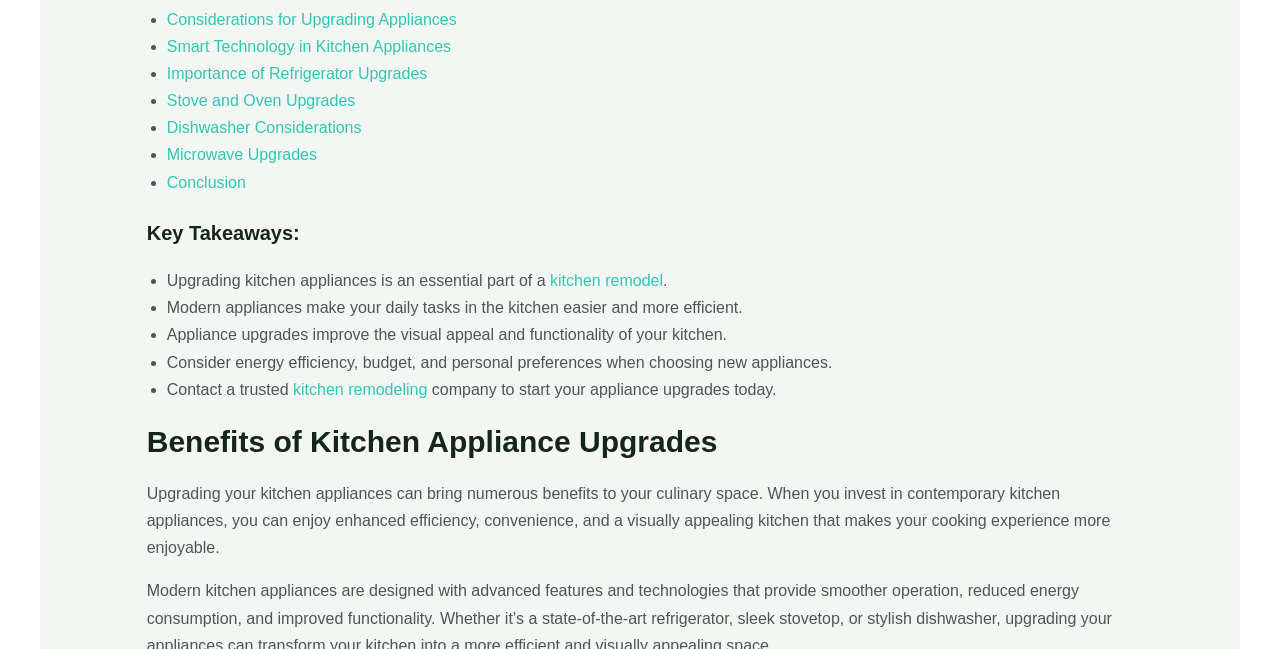Determine the bounding box coordinates of the section to be clicked to follow the instruction: "Click on 'Considerations for Upgrading Appliances'". The coordinates should be given as four float numbers between 0 and 1, formatted as [left, top, right, bottom].

[0.13, 0.016, 0.357, 0.042]